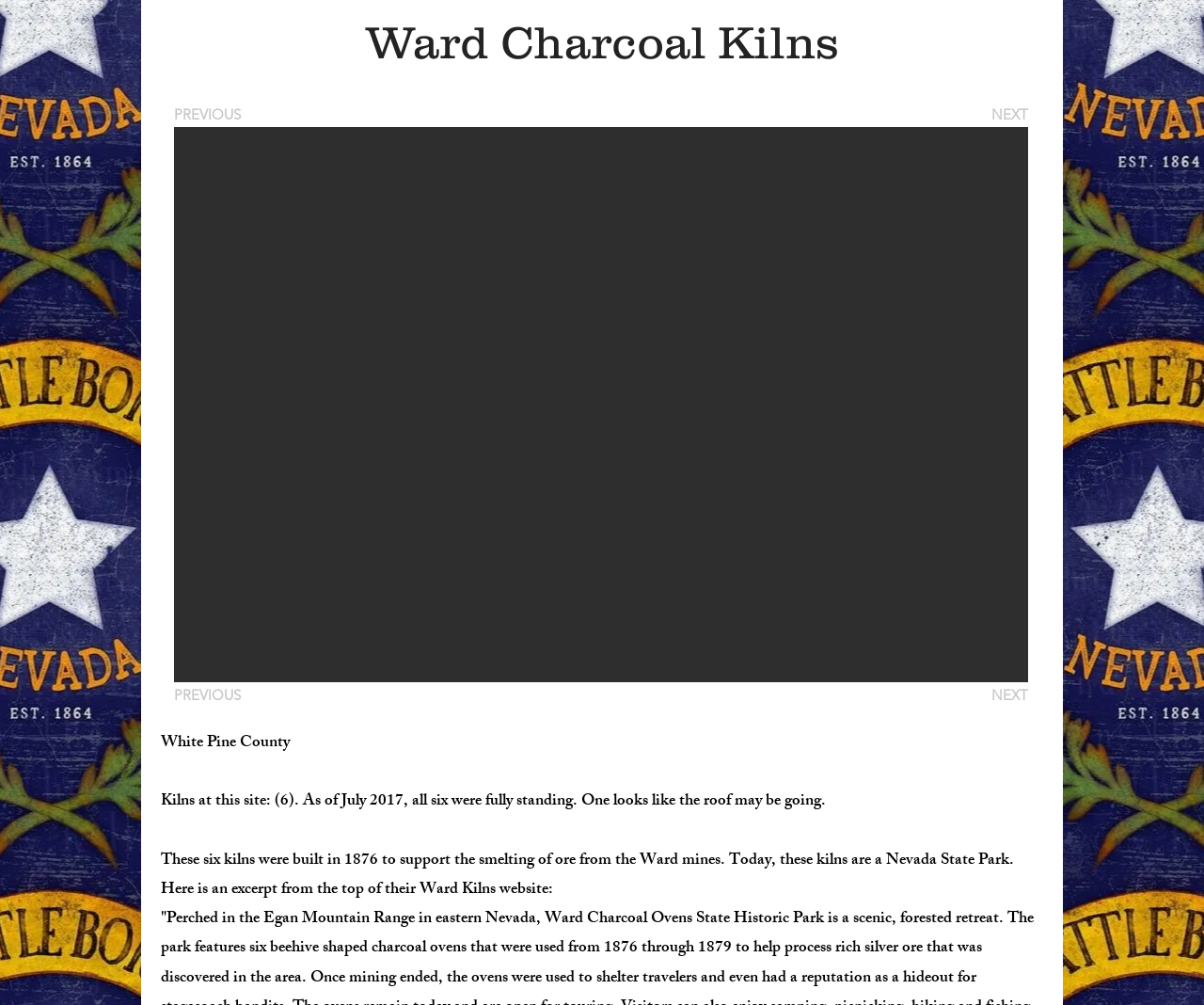Use a single word or phrase to answer the question: 
What is the current designation of the kilns?

Nevada State Park